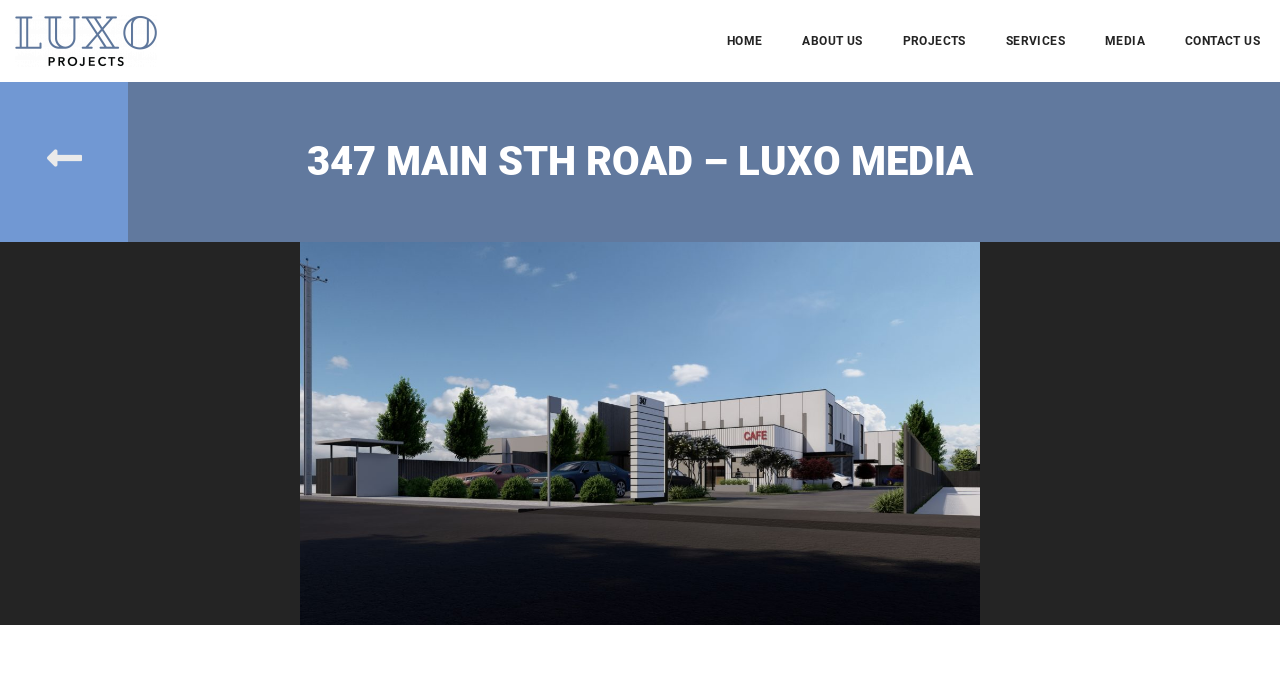What is the bounding box coordinate of the 'Luxo on 347' image?
Use the screenshot to answer the question with a single word or phrase.

[0.234, 0.353, 0.766, 0.91]